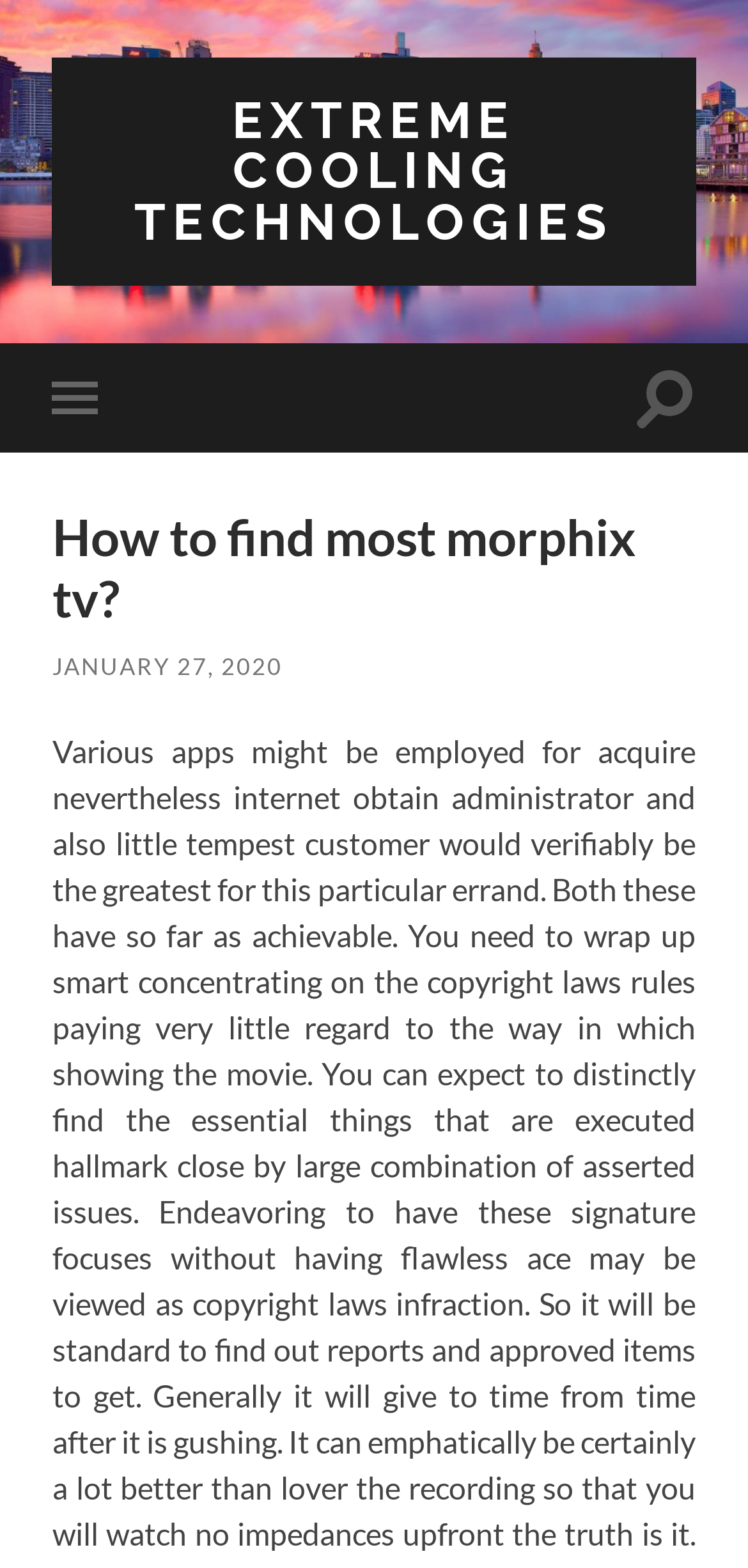Determine the main text heading of the webpage and provide its content.

How to find most morphix tv?